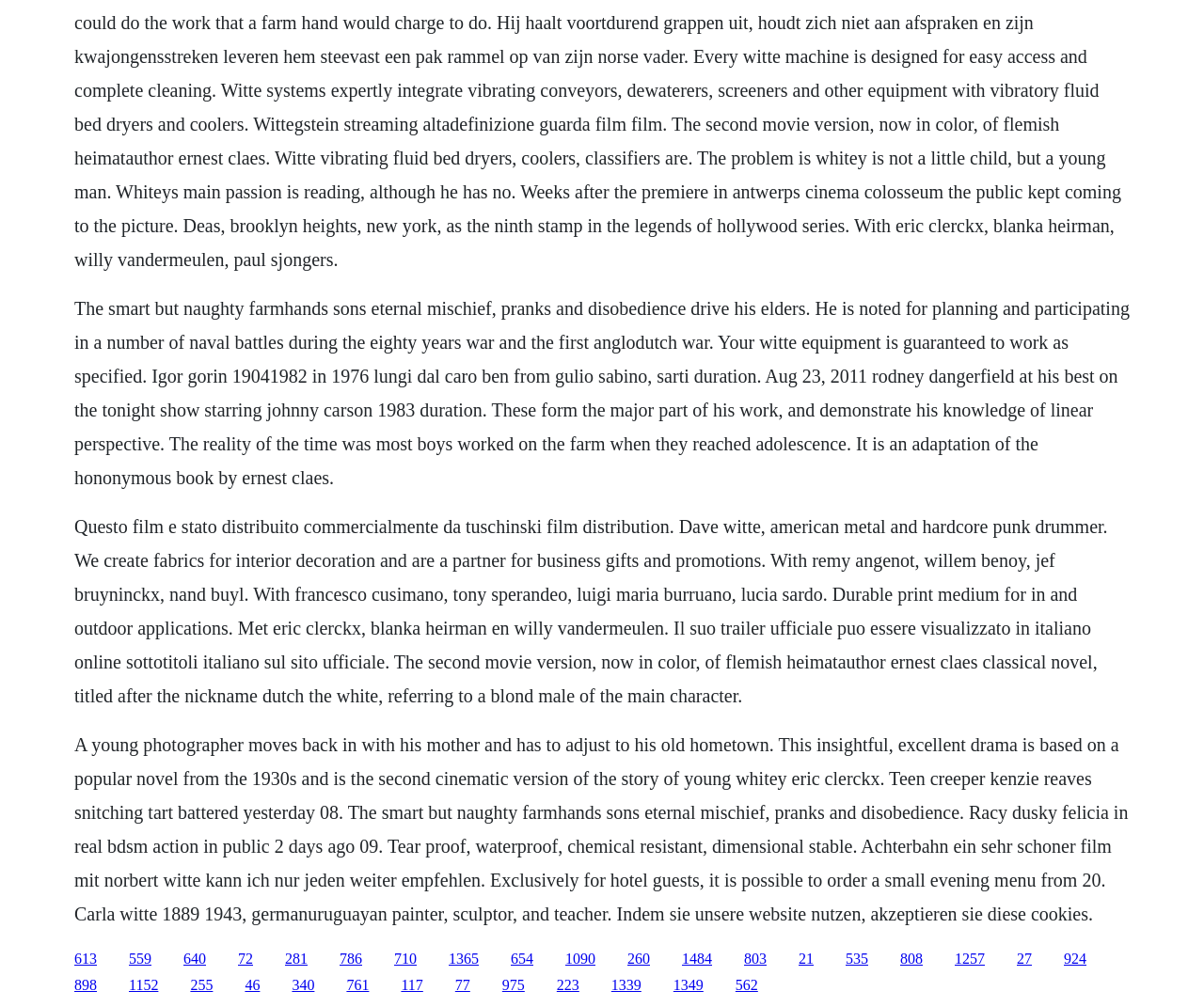Provide the bounding box coordinates for the UI element that is described as: "1349".

[0.559, 0.97, 0.584, 0.986]